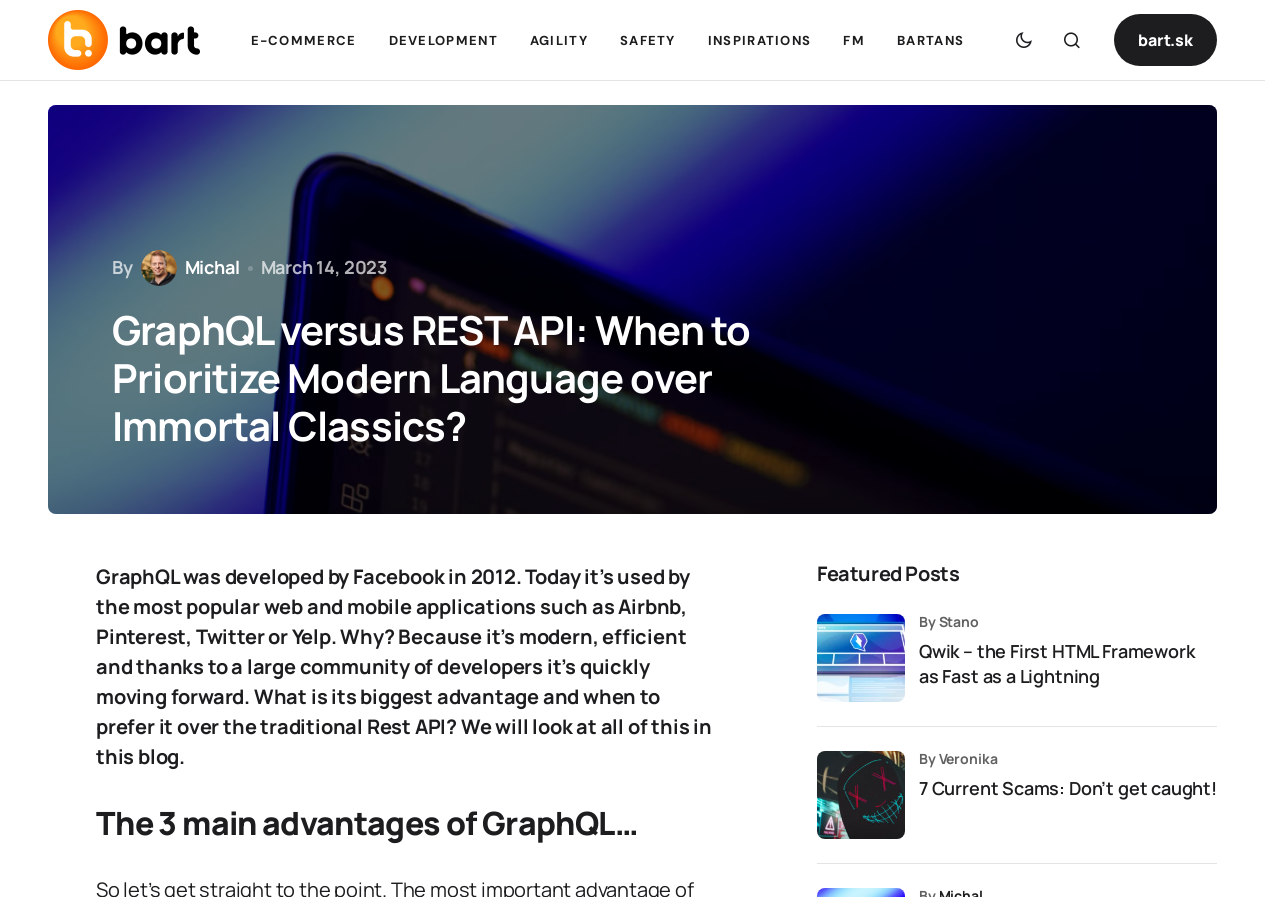Show the bounding box coordinates for the element that needs to be clicked to execute the following instruction: "Toggle dark mode". Provide the coordinates in the form of four float numbers between 0 and 1, i.e., [left, top, right, bottom].

[0.784, 0.022, 0.816, 0.067]